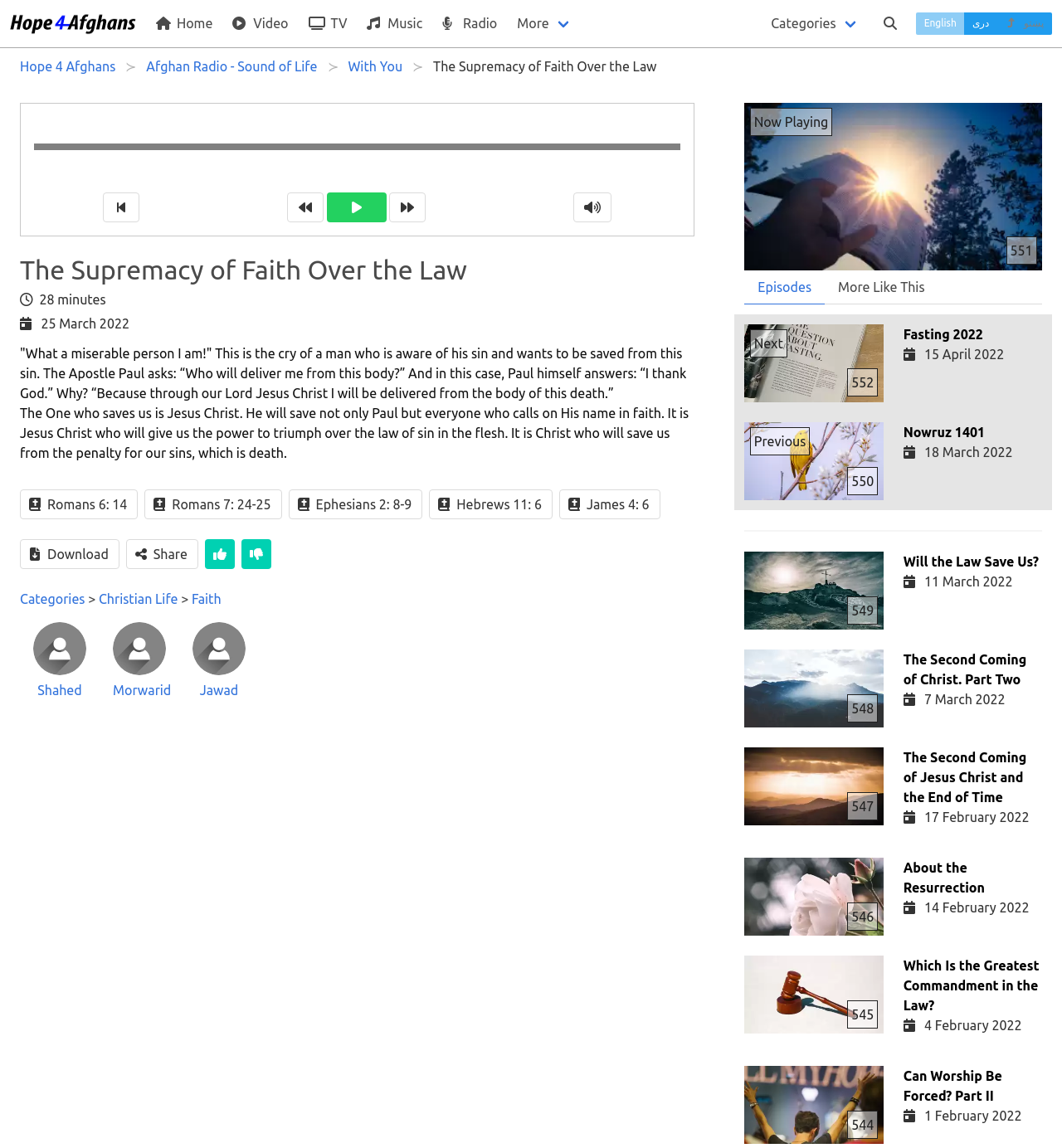Determine the bounding box coordinates for the UI element with the following description: "Hope 4 Afghans". The coordinates should be four float numbers between 0 and 1, represented as [left, top, right, bottom].

[0.019, 0.049, 0.118, 0.066]